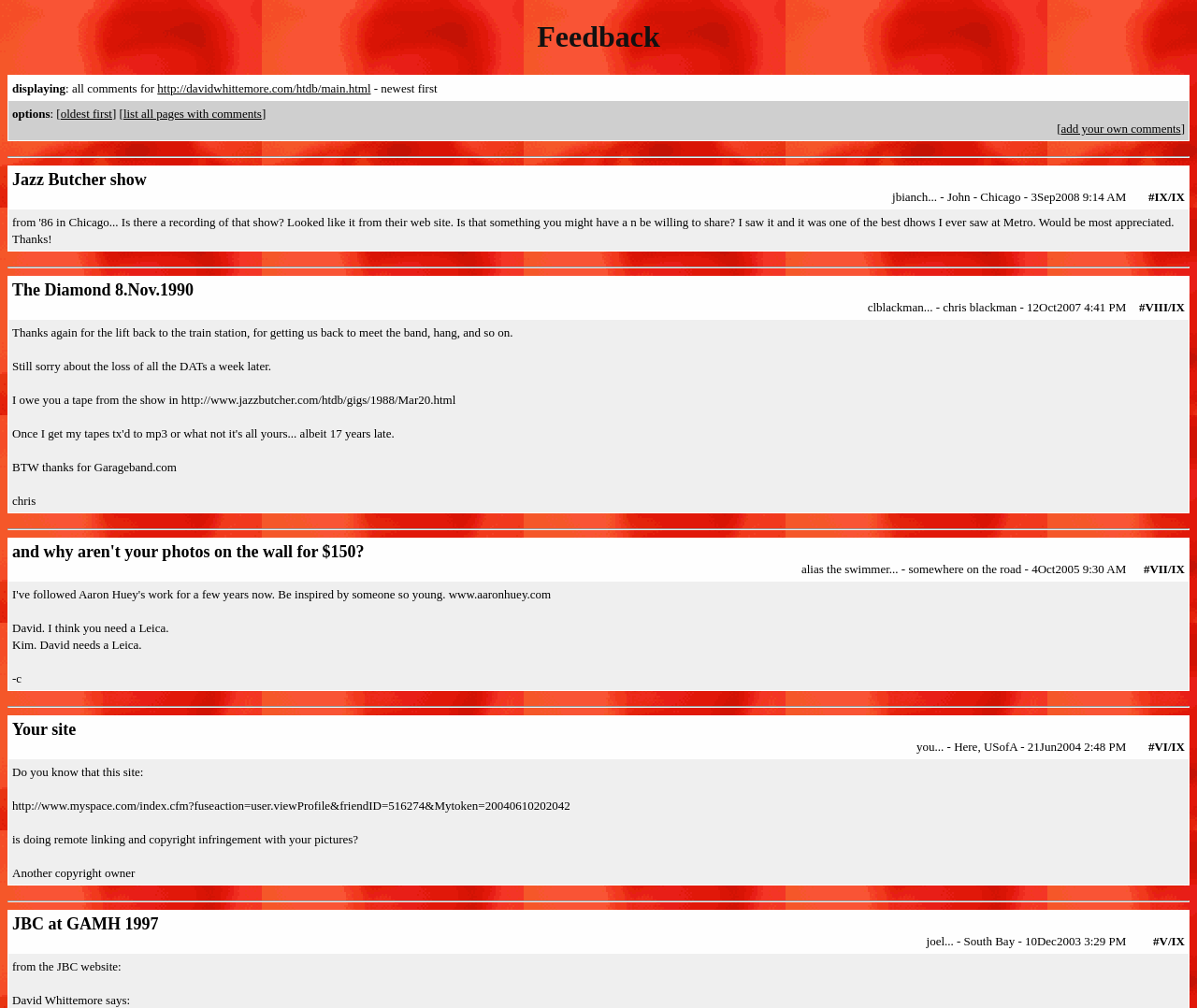Are there any links to external websites on the webpage?
Kindly give a detailed and elaborate answer to the question.

The webpage contains links to external websites, such as 'http://www.jazzbutcher.com/htdb/gigs/1988/Mar20.html' and 'http://www.myspace.com/index.cfm?fuseaction=user.viewProfile&friendID=516274&Mytoken=20040610202042', which are embedded in the comments.